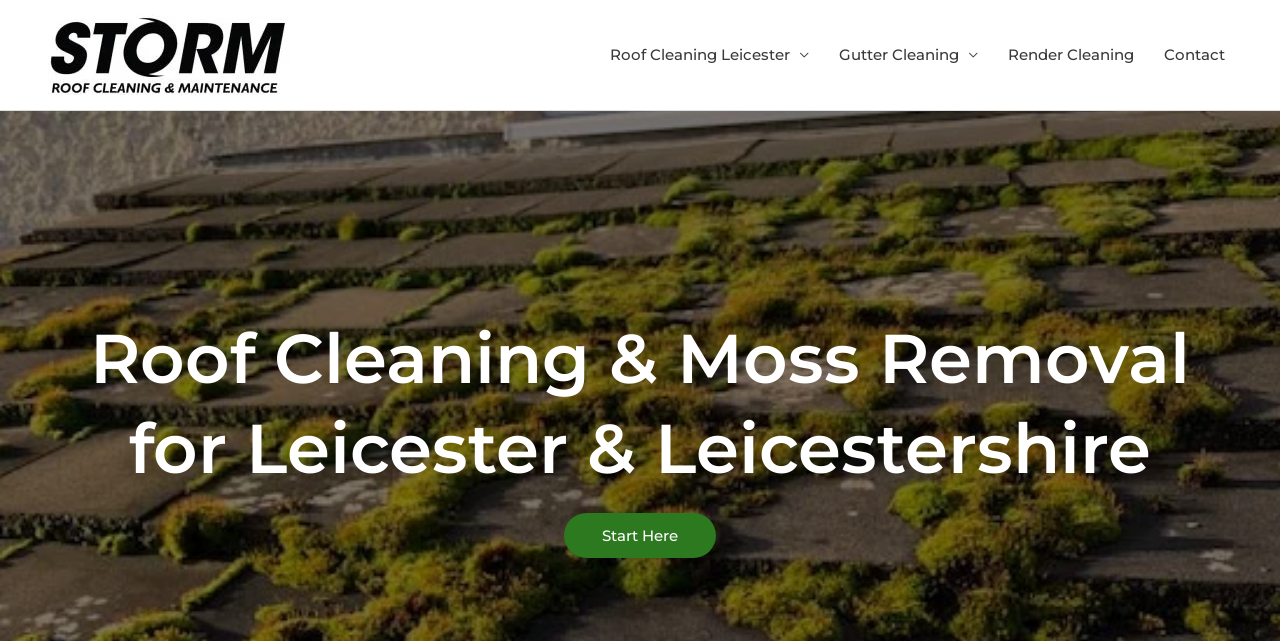What is the main service offered?
Using the information from the image, answer the question thoroughly.

Based on the webpage, the main service offered is roof cleaning, which is evident from the presence of links like 'Roof Cleaning Leicester' and 'Storm Roof Cleaning Leicester', as well as the heading 'Roof Cleaning & Moss Removal for Leicester & Leicestershire'.